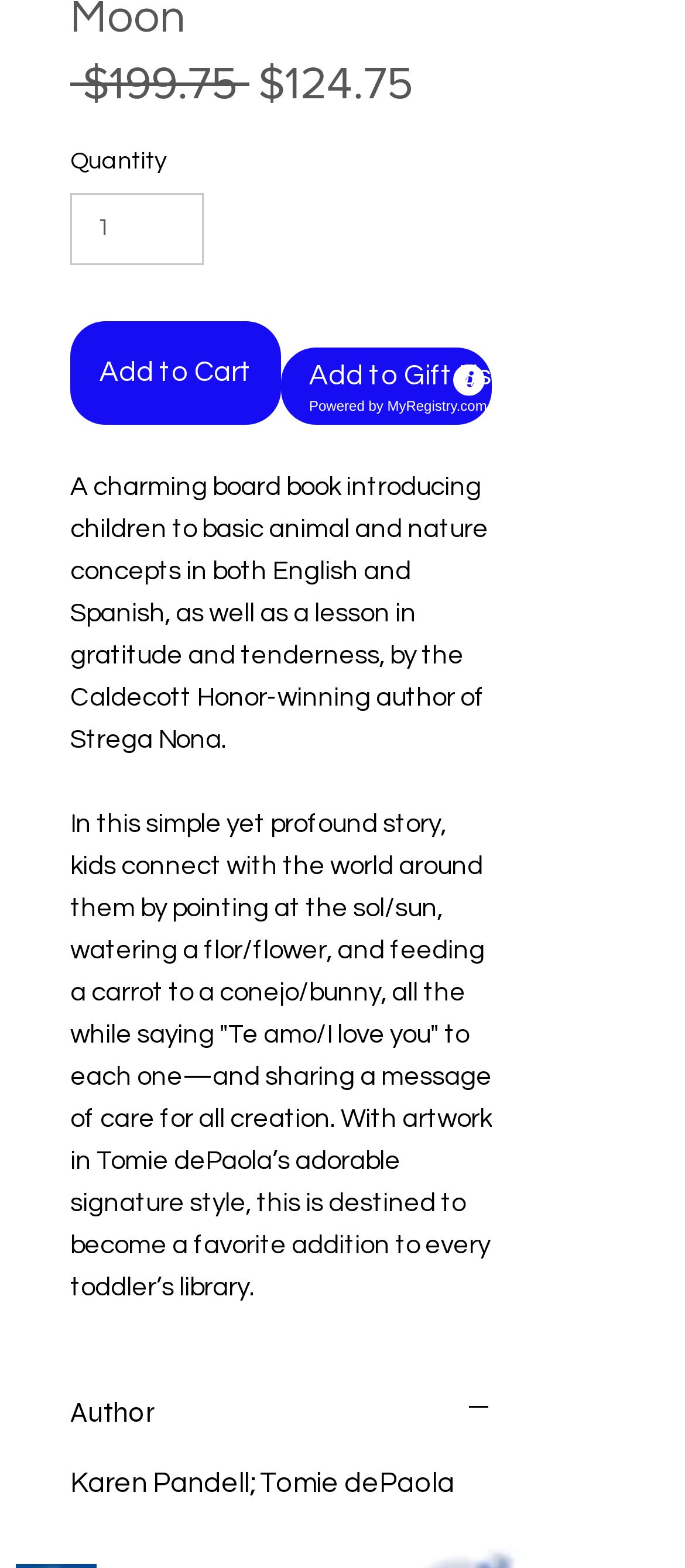Give the bounding box coordinates for the element described by: "Add to Cart".

[0.103, 0.205, 0.41, 0.271]